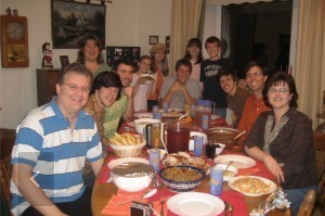What is the man on the left wearing?
Answer the question using a single word or phrase, according to the image.

Blue and white striped shirt